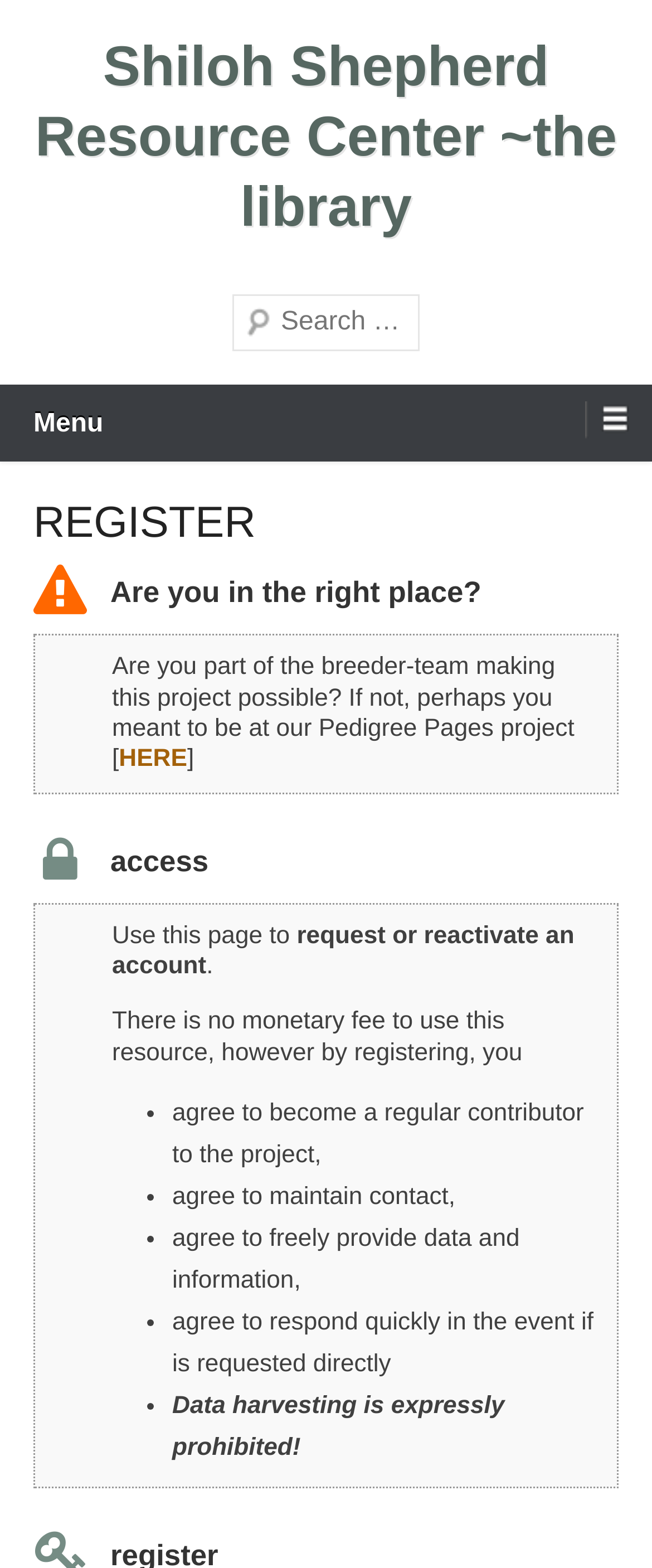Generate a detailed explanation of the webpage's features and information.

This webpage is titled "REGISTER – Shiloh Shepherd Resource Center ~the library". At the top, there is a link to "Shiloh Shepherd Resource Center ~the library" that spans almost the entire width of the page. Below this link, there is a search bar with a "Search" label and a text box where users can input their search queries.

To the left of the search bar, there is a "Menu" button that, when expanded, reveals a header section with the title "REGISTER". Below this header, there is a series of paragraphs and bullet points that provide information about the registration process.

The first paragraph asks if the user is in the right place and provides a link to the "Pedigree Pages project" if they are not part of the breeder team. The second paragraph explains that the page is for requesting or reactivating an account, and that there is no monetary fee to use the resource.

The following bullet points outline the terms of registration, including agreeing to become a regular contributor, maintaining contact, providing data and information, responding quickly to requests, and not harvesting data. The final sentence emphasizes that data harvesting is prohibited.

Throughout the page, there are no images, but there are several static text elements and links that provide information and navigation options. The overall layout is organized, with clear headings and concise text.